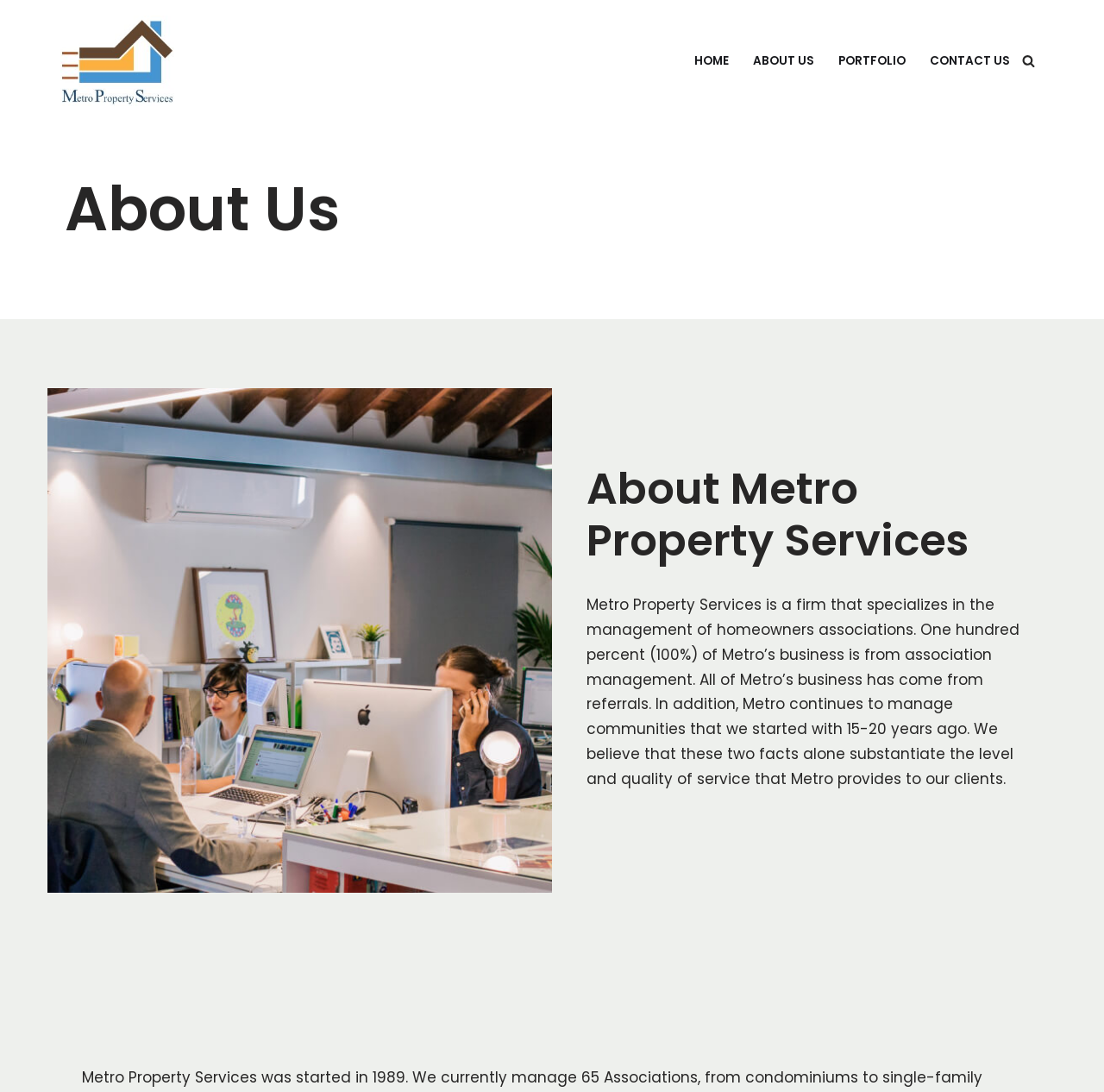Generate an in-depth caption that captures all aspects of the webpage.

The webpage is about Metro Property Services, with a prominent heading "About Us" at the top left corner. Below this heading, there is a figure, likely an image, that takes up a significant portion of the top half of the page. 

To the top right, there is a navigation menu labeled "Primary Menu" with four links: "HOME", "ABOUT US", "PORTFOLIO", and "CONTACT US", arranged horizontally. Above this menu, there is a link to "Metro Property Services" and another link to "Skip to content" at the very top left corner. 

At the top right corner, there is a search link accompanied by a small image, likely a search icon. 

The main content of the page is a paragraph of text that describes Metro Property Services, a firm specializing in homeowners association management. The text explains that the company's business comes from referrals and that they have managed communities for 15-20 years, highlighting the quality of their service. This text is positioned below the figure and takes up a significant portion of the bottom half of the page.